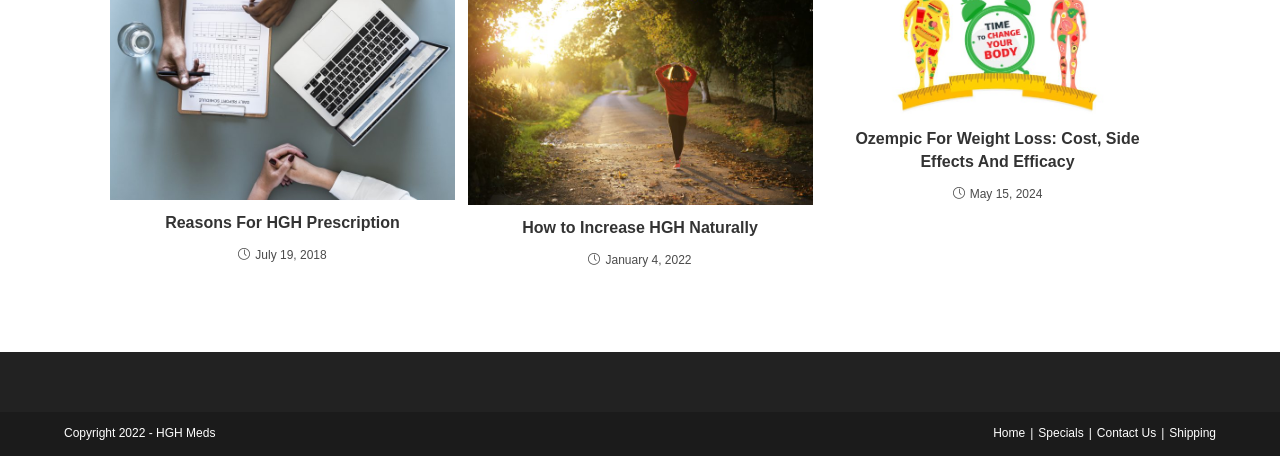What is the copyright year of the website? Based on the screenshot, please respond with a single word or phrase.

2022